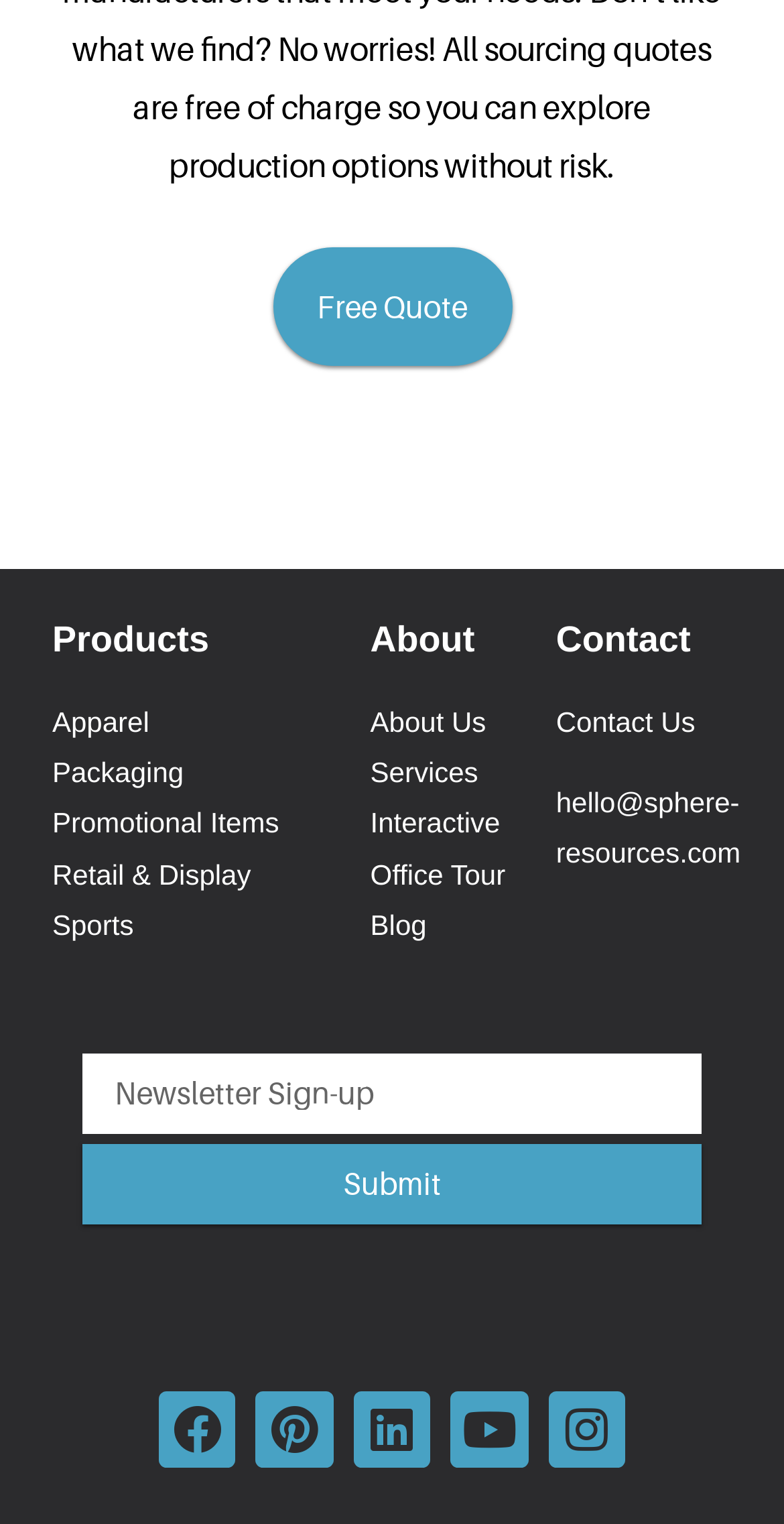Use a single word or phrase to answer the question: What is the text of the first link on the webpage?

Free Quote